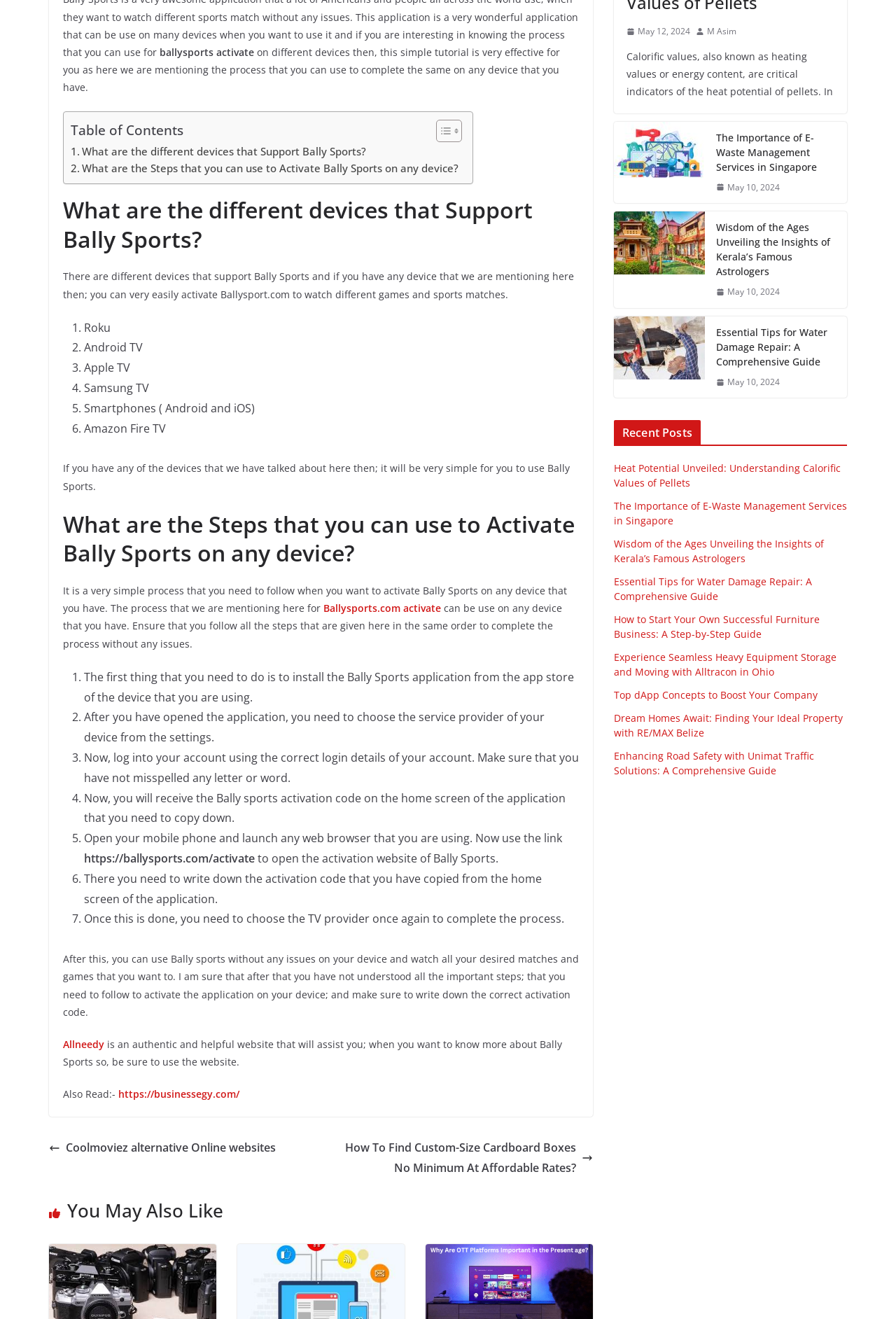Identify the bounding box for the described UI element: "Coolmoviez alternative Online websites".

[0.055, 0.869, 0.308, 0.884]